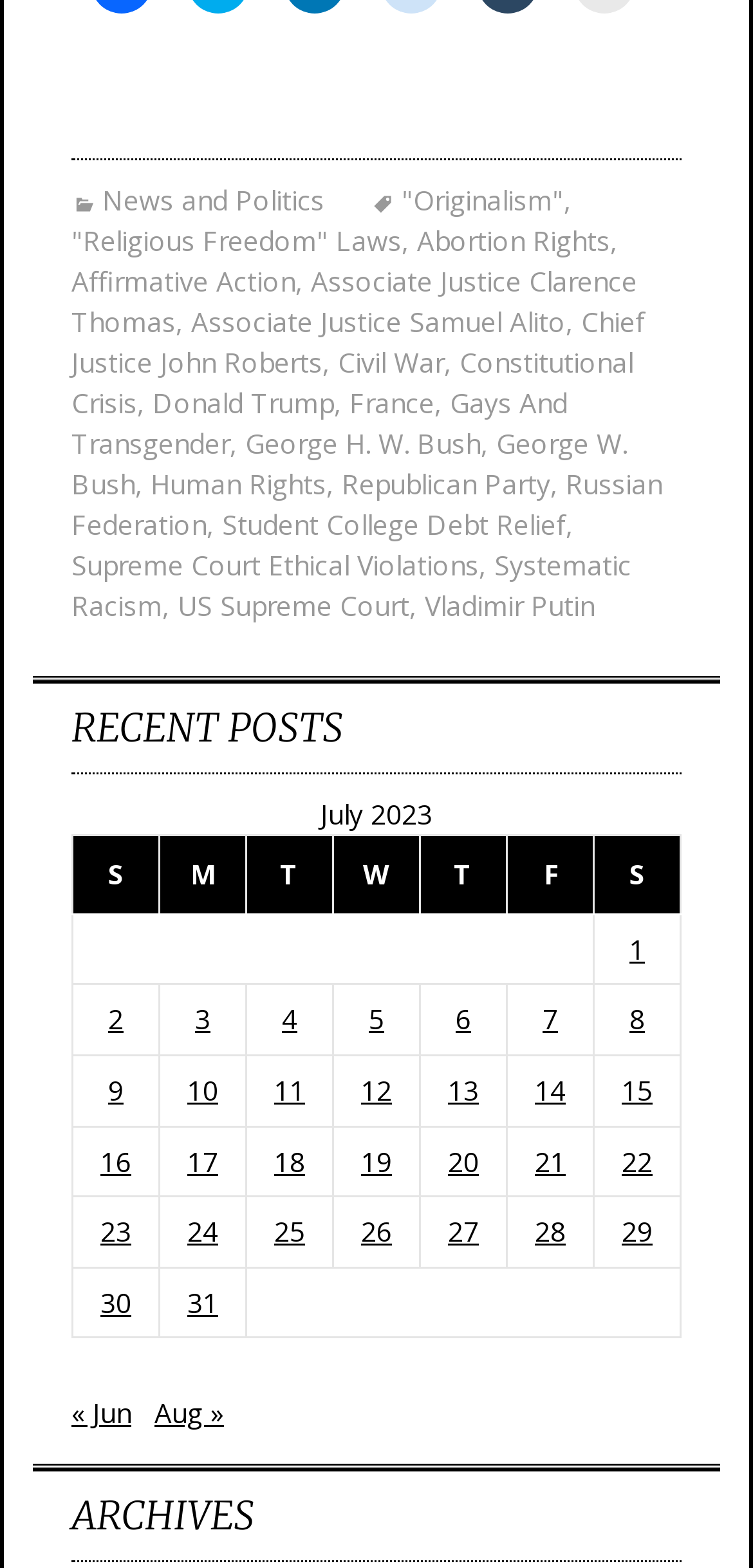Find the coordinates for the bounding box of the element with this description: "Supreme Court Ethical Violations".

[0.095, 0.349, 0.636, 0.372]